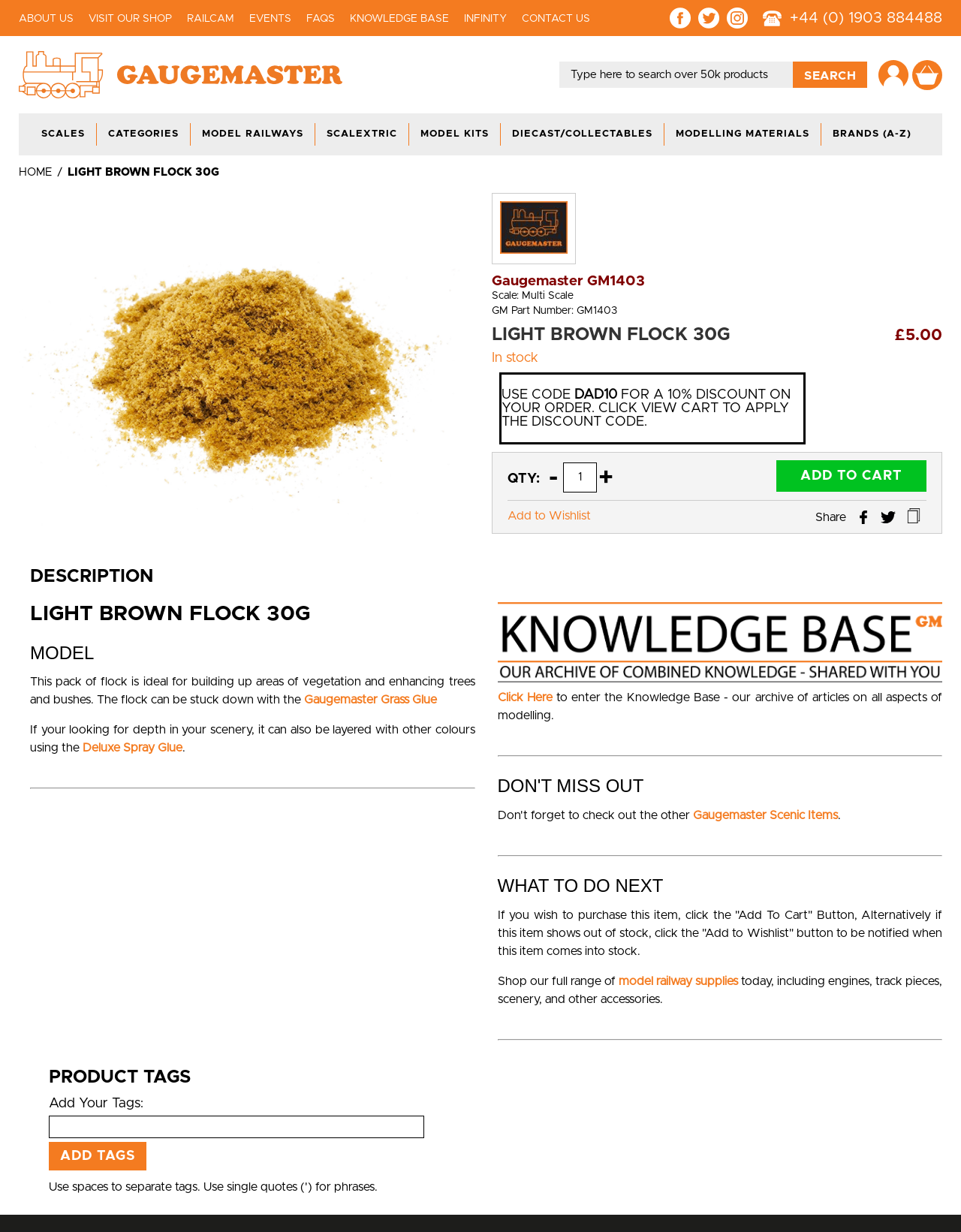Find the bounding box coordinates of the clickable element required to execute the following instruction: "Click to view knowledge base". Provide the coordinates as four float numbers between 0 and 1, i.e., [left, top, right, bottom].

[0.518, 0.545, 0.98, 0.558]